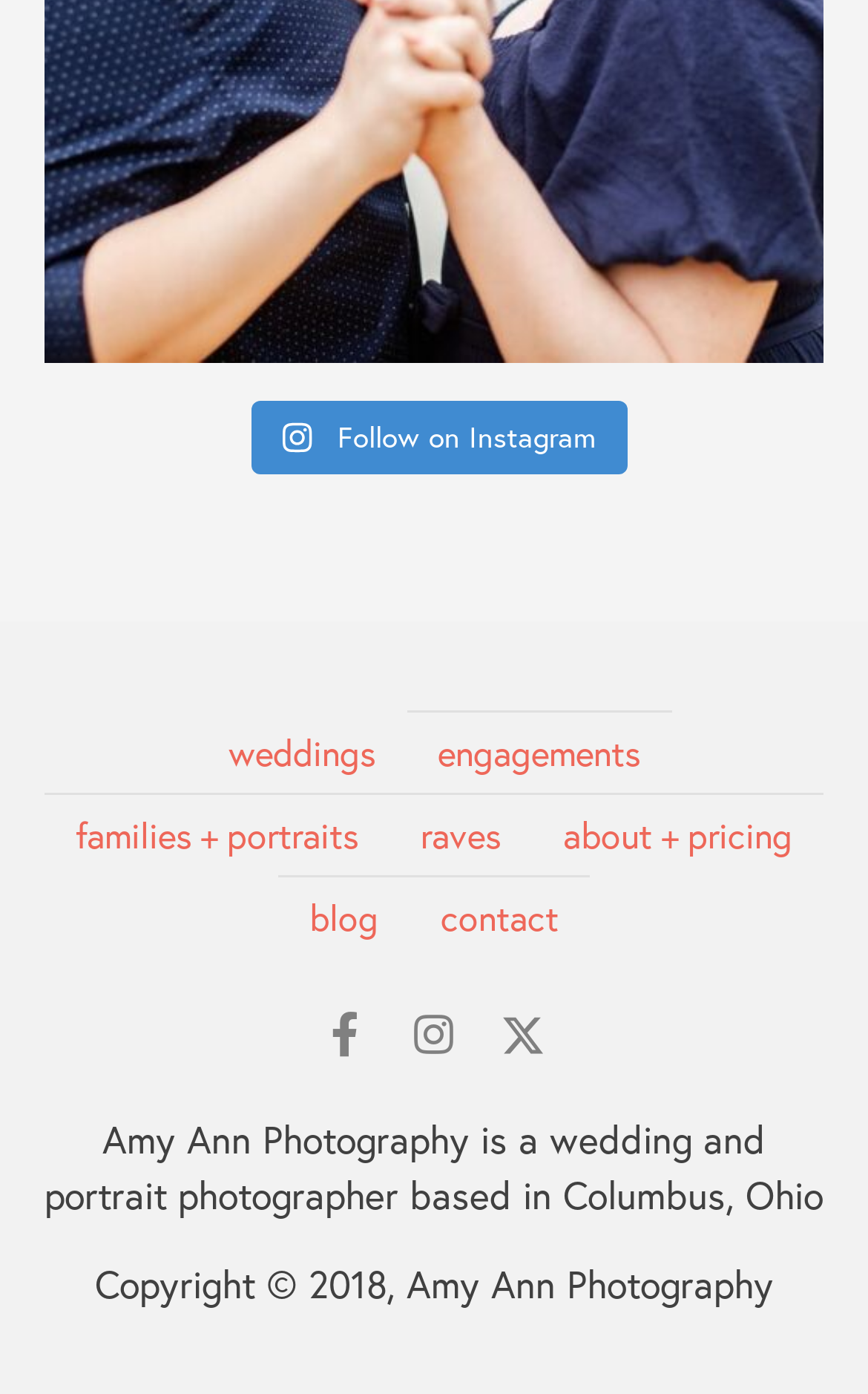Identify the bounding box for the UI element described as: "aria-label="X (Twitter)" title="X (Twitter)"". The coordinates should be four float numbers between 0 and 1, i.e., [left, top, right, bottom].

[0.564, 0.719, 0.641, 0.767]